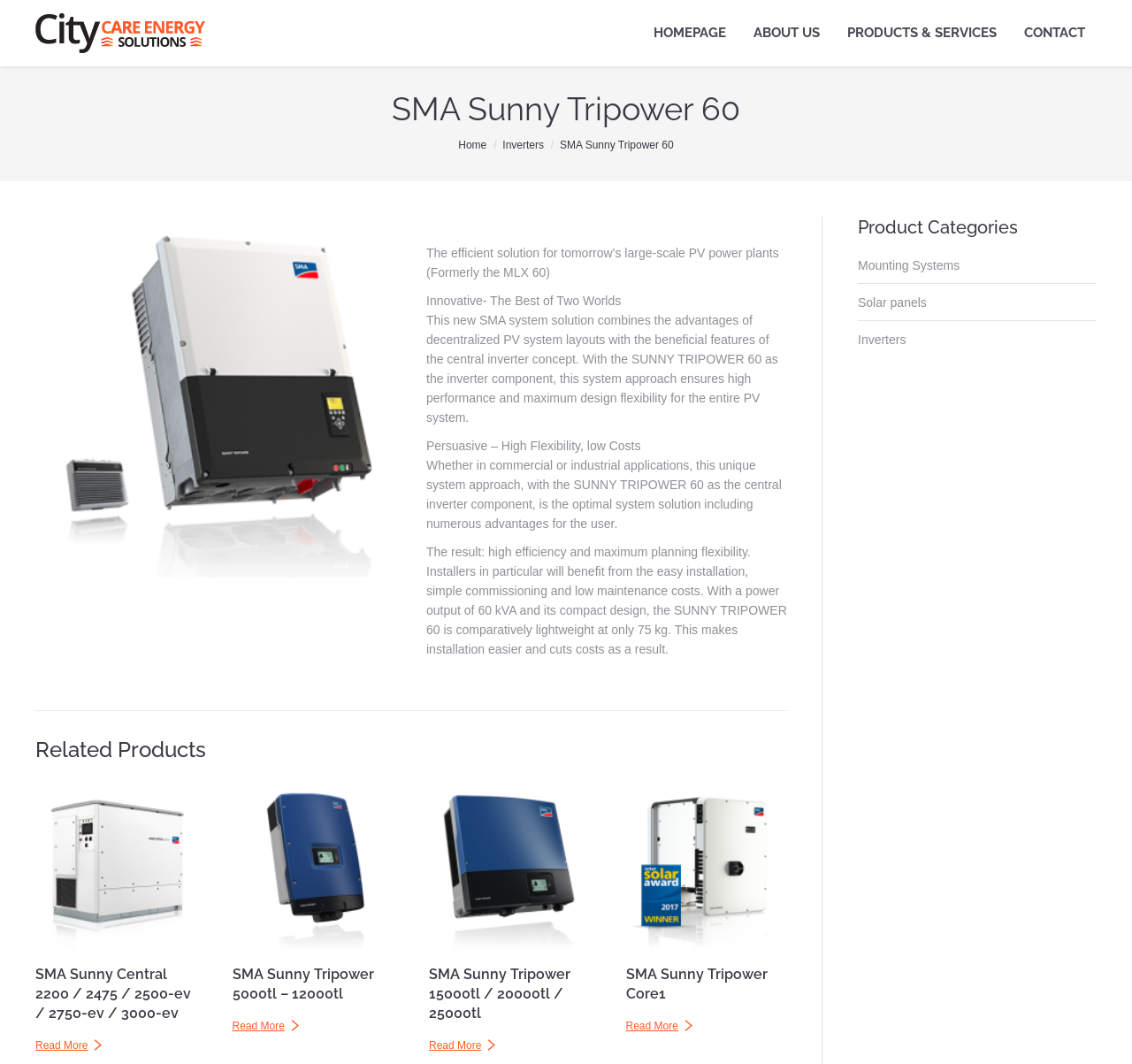What is the heading above the links to related products?
Provide a detailed answer to the question, using the image to inform your response.

I found the answer by looking at the heading element above the links to related products. The heading element has the text 'Related Products'.